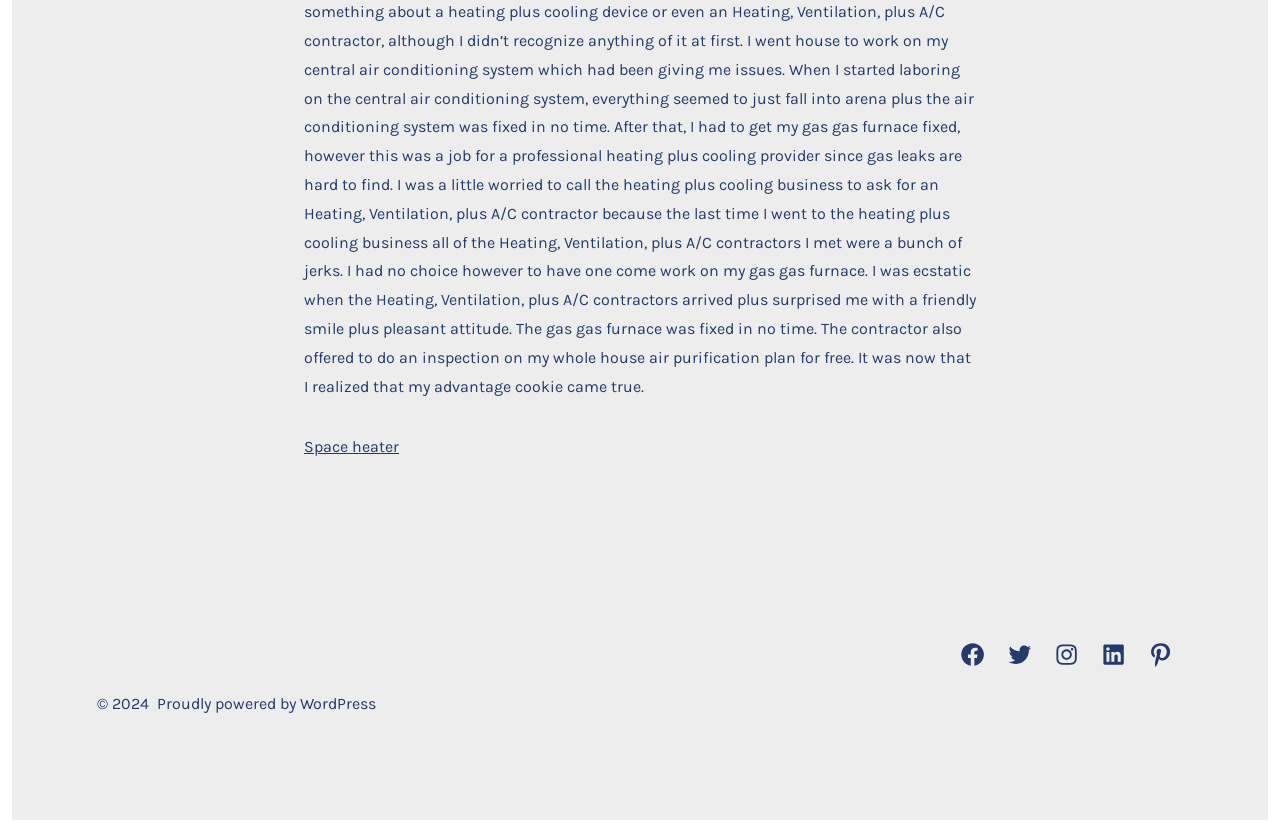Based on the element description Space heater, identify the bounding box of the UI element in the given webpage screenshot. The coordinates should be in the format (top-left x, top-left y, bottom-right x, bottom-right y) and must be between 0 and 1.

[0.238, 0.526, 0.312, 0.549]